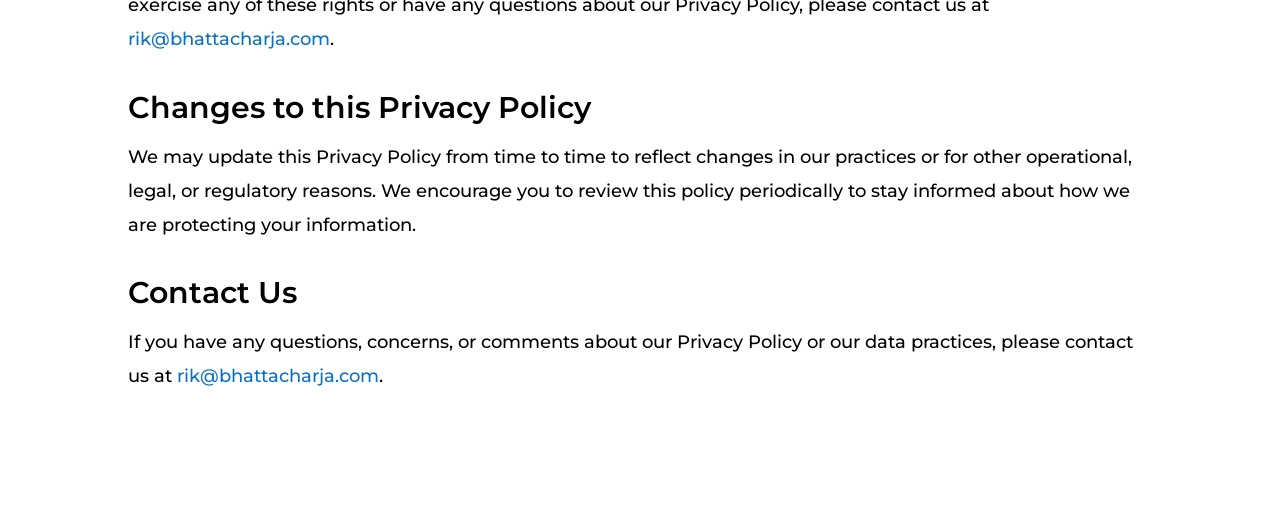How many times is the email address 'rik@bhattacharja.com' mentioned on the page?
Look at the image and answer the question with a single word or phrase.

Twice